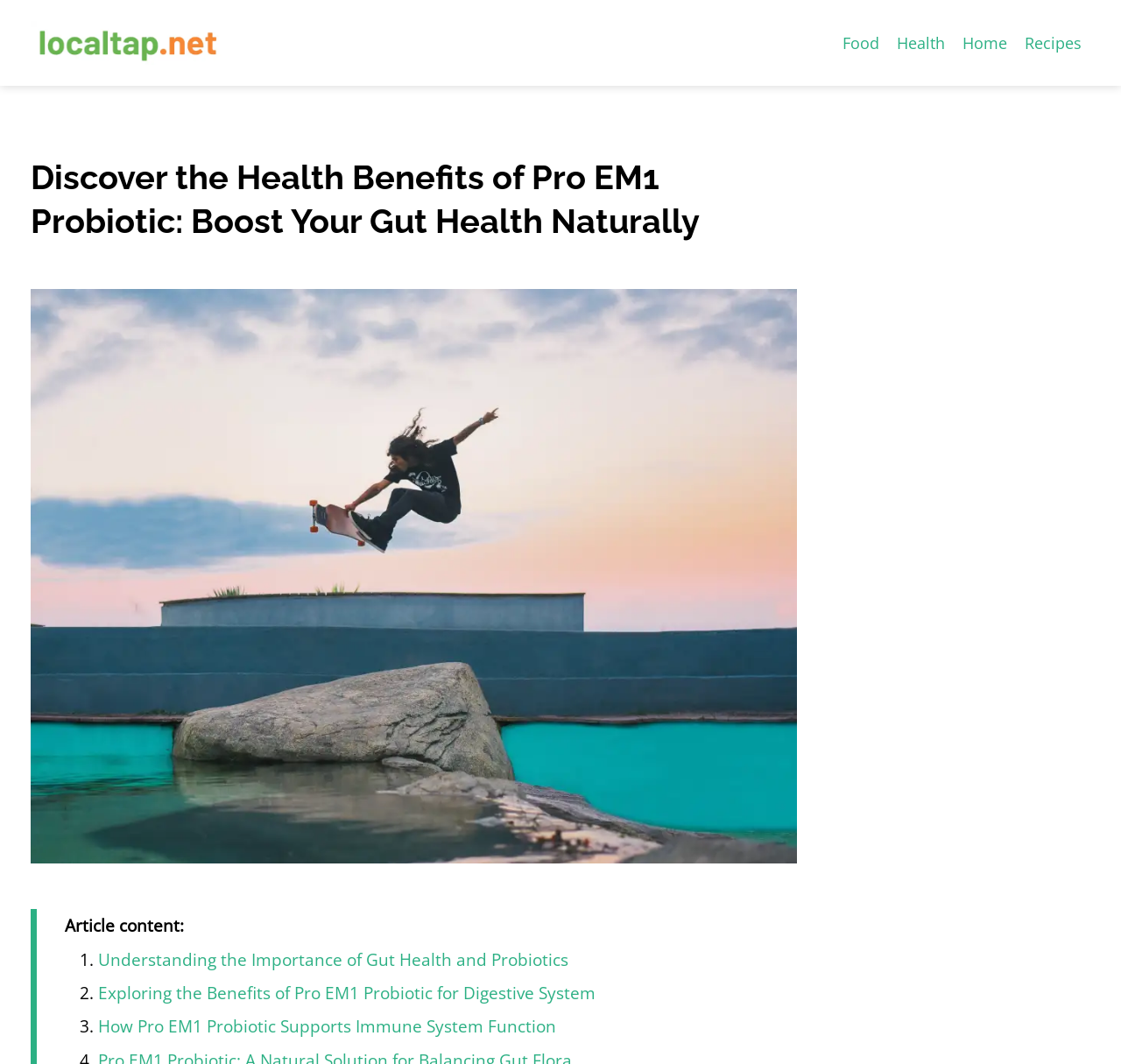What is the domain of the website?
Based on the screenshot, respond with a single word or phrase.

localtap.net